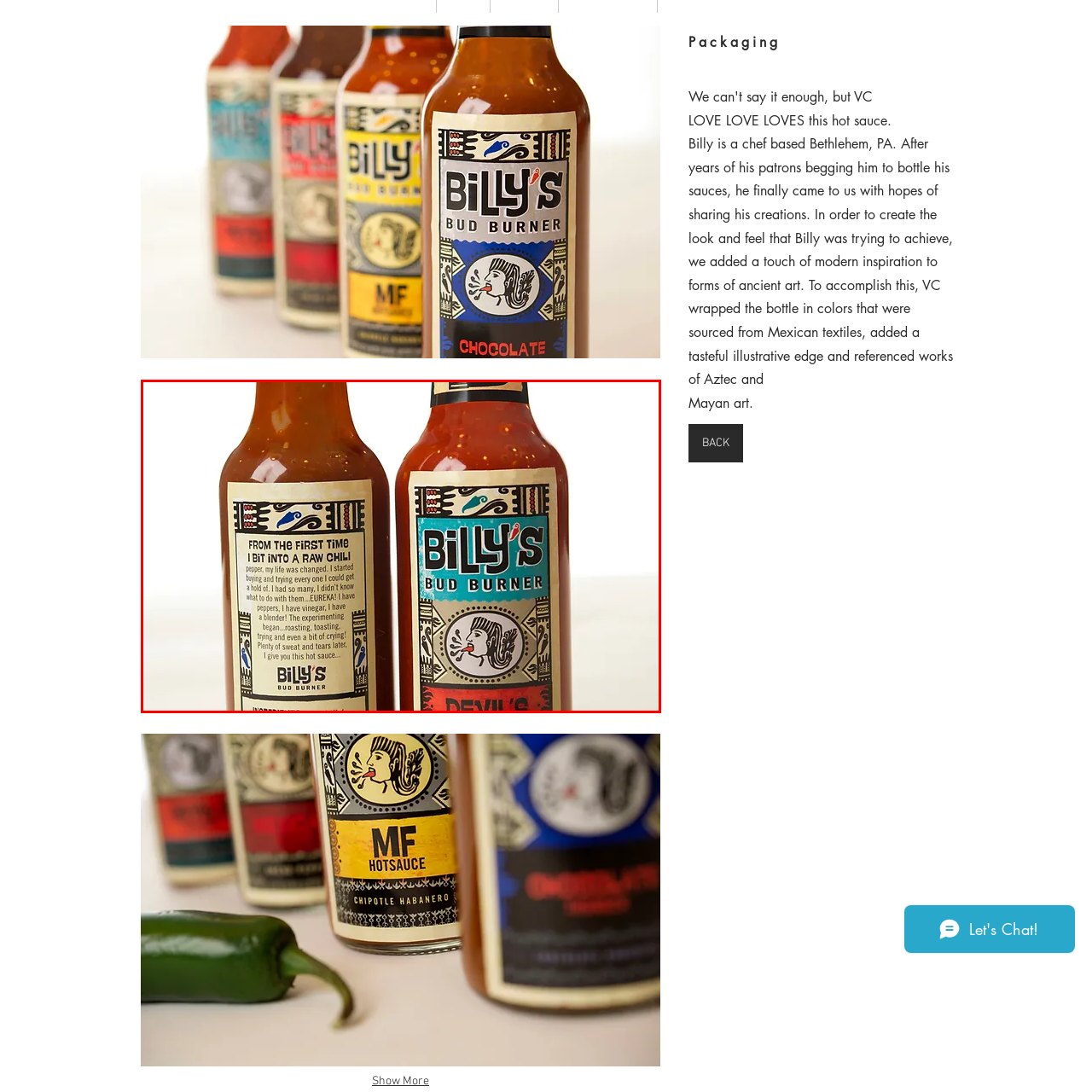What is the subtitle on the right bottle?
Take a close look at the image highlighted by the red bounding box and answer the question thoroughly based on the details you see.

The right bottle has a bold design, and upon closer inspection, the subtitle 'DEVIL'S' can be seen. This is a distinct feature of the right bottle, which sets it apart from the left bottle.